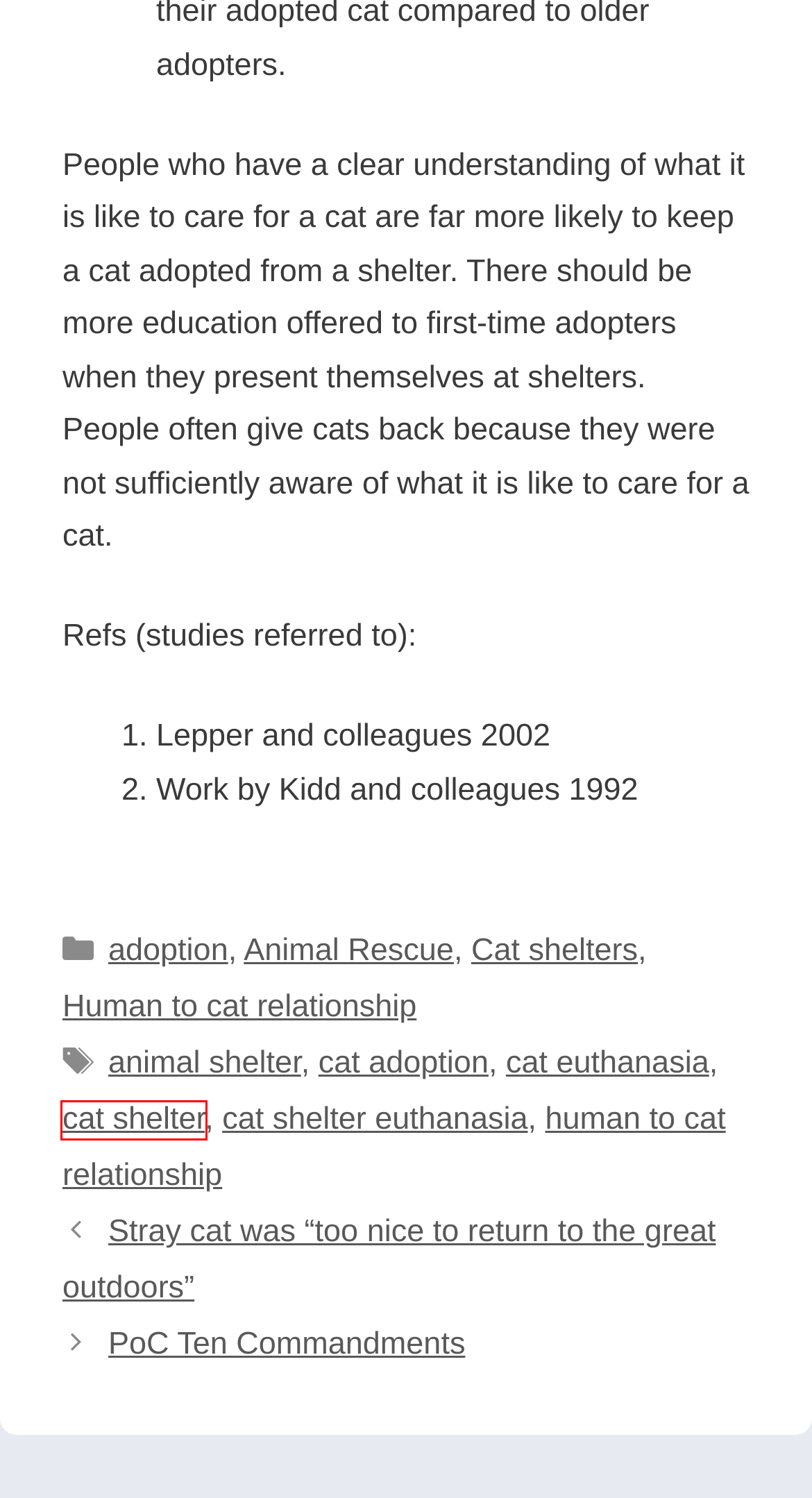Given a webpage screenshot with a red bounding box around a particular element, identify the best description of the new webpage that will appear after clicking on the element inside the red bounding box. Here are the candidates:
A. cat shelter – Freethinking Animal Advocacy
B. Animal Rescue – Freethinking Animal Advocacy
C. cat shelter euthanasia – Freethinking Animal Advocacy
D. cat adoption – Freethinking Animal Advocacy
E. adoption – Freethinking Animal Advocacy
F. Cat shelters – Freethinking Animal Advocacy
G. Human to cat relationship – Freethinking Animal Advocacy
H. human to cat relationship – Freethinking Animal Advocacy

A